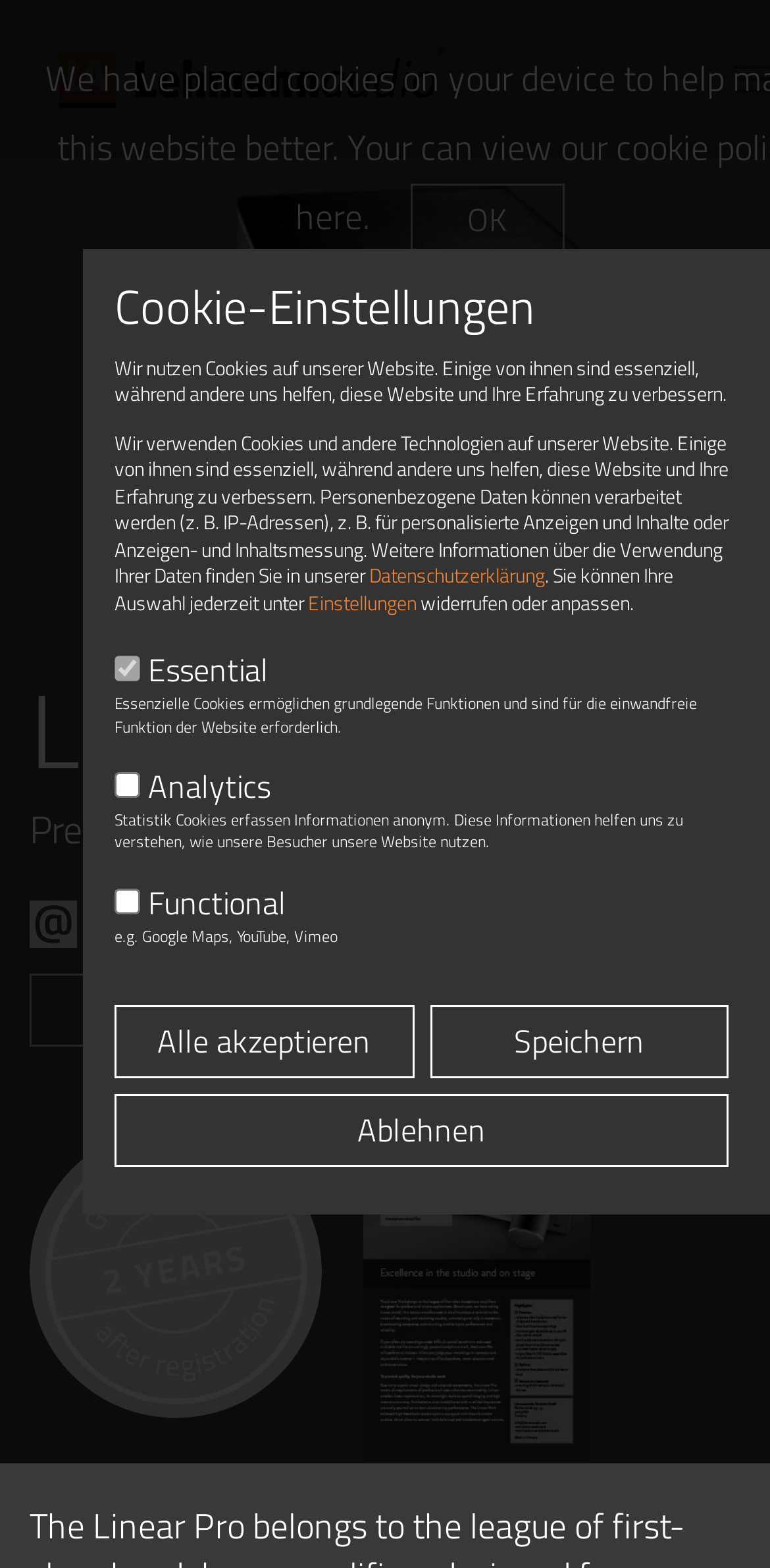Locate the bounding box coordinates of the clickable part needed for the task: "Click the 'Share via E-Mail' link".

[0.038, 0.582, 0.1, 0.612]